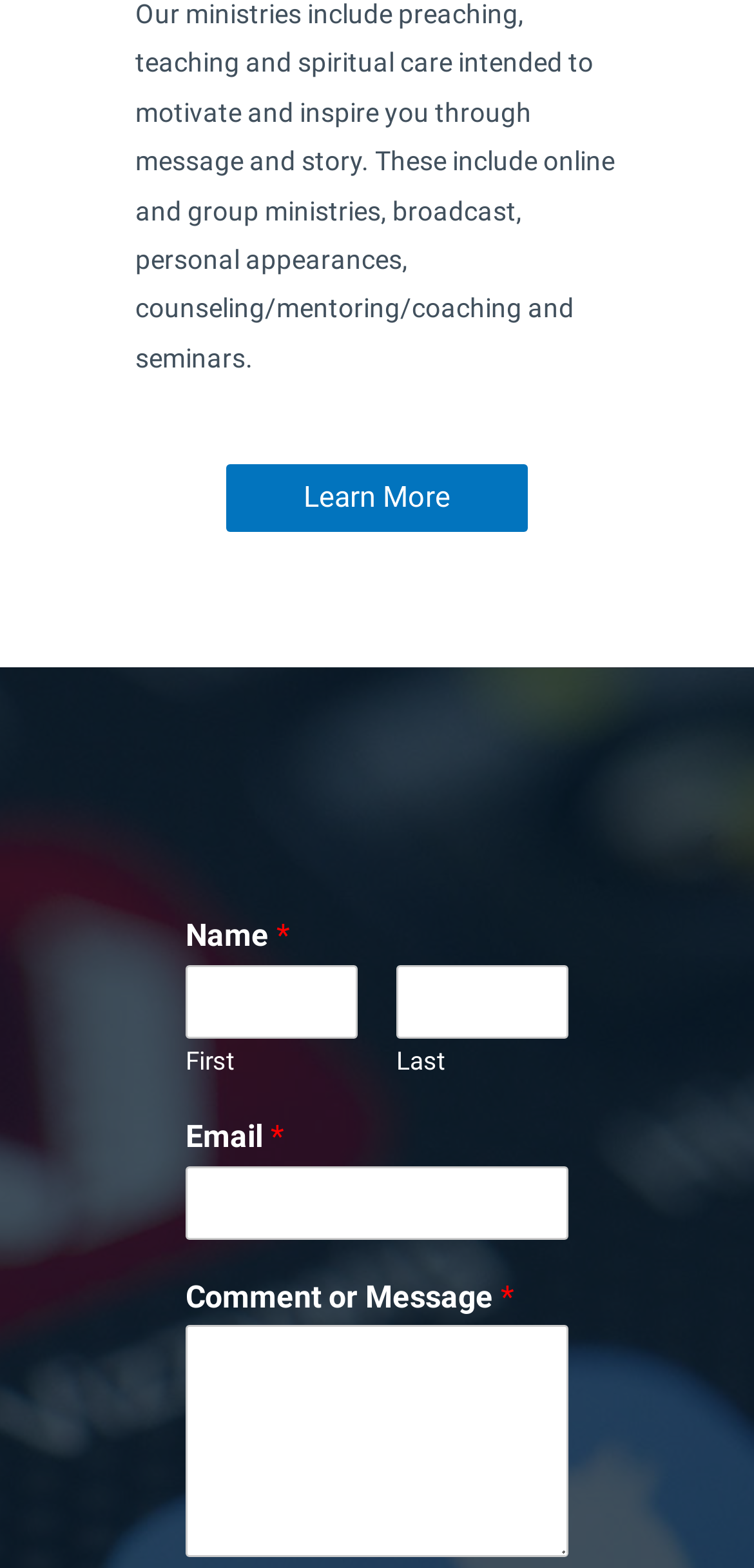Use a single word or phrase to answer the question: 
How many textboxes are there?

4